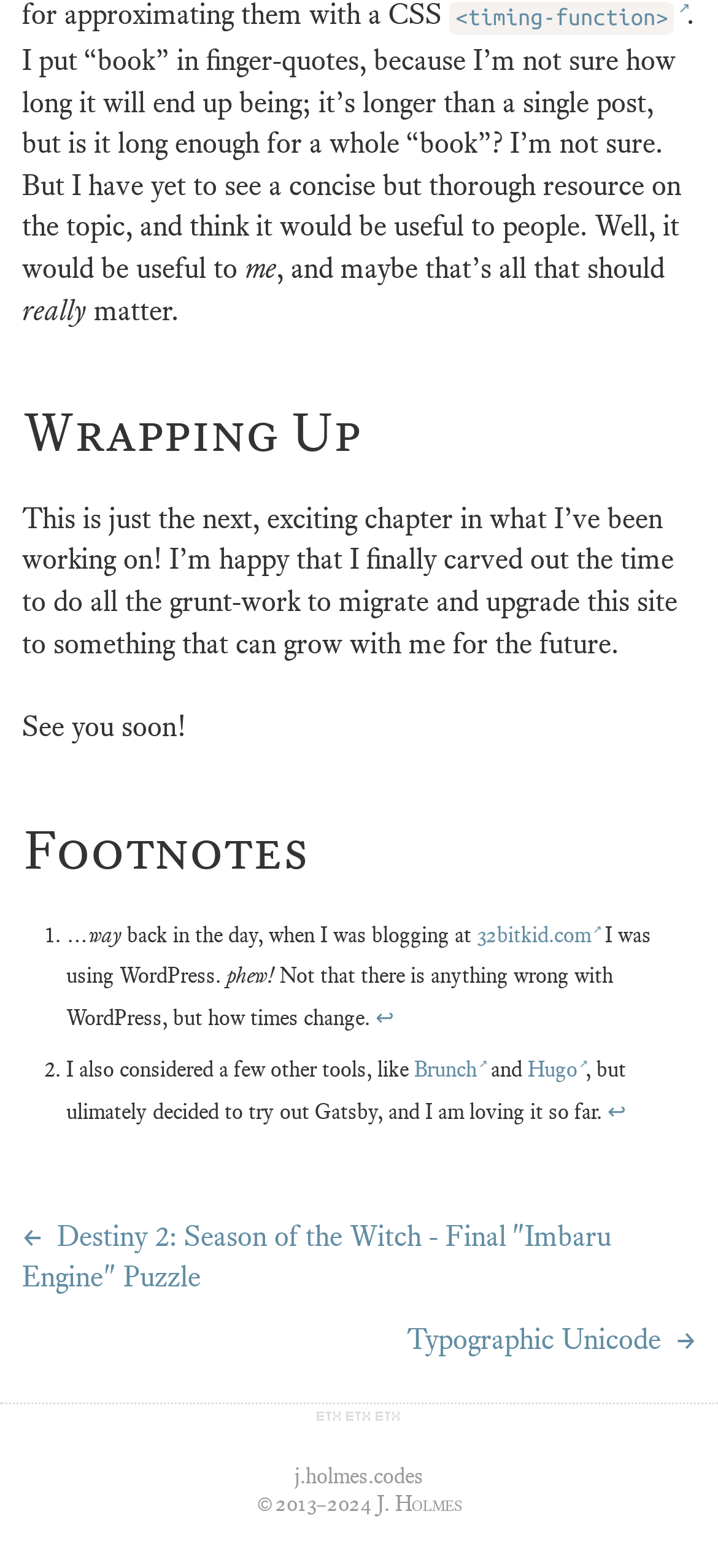Respond with a single word or phrase to the following question: What is the name of the previous blogging platform?

WordPress